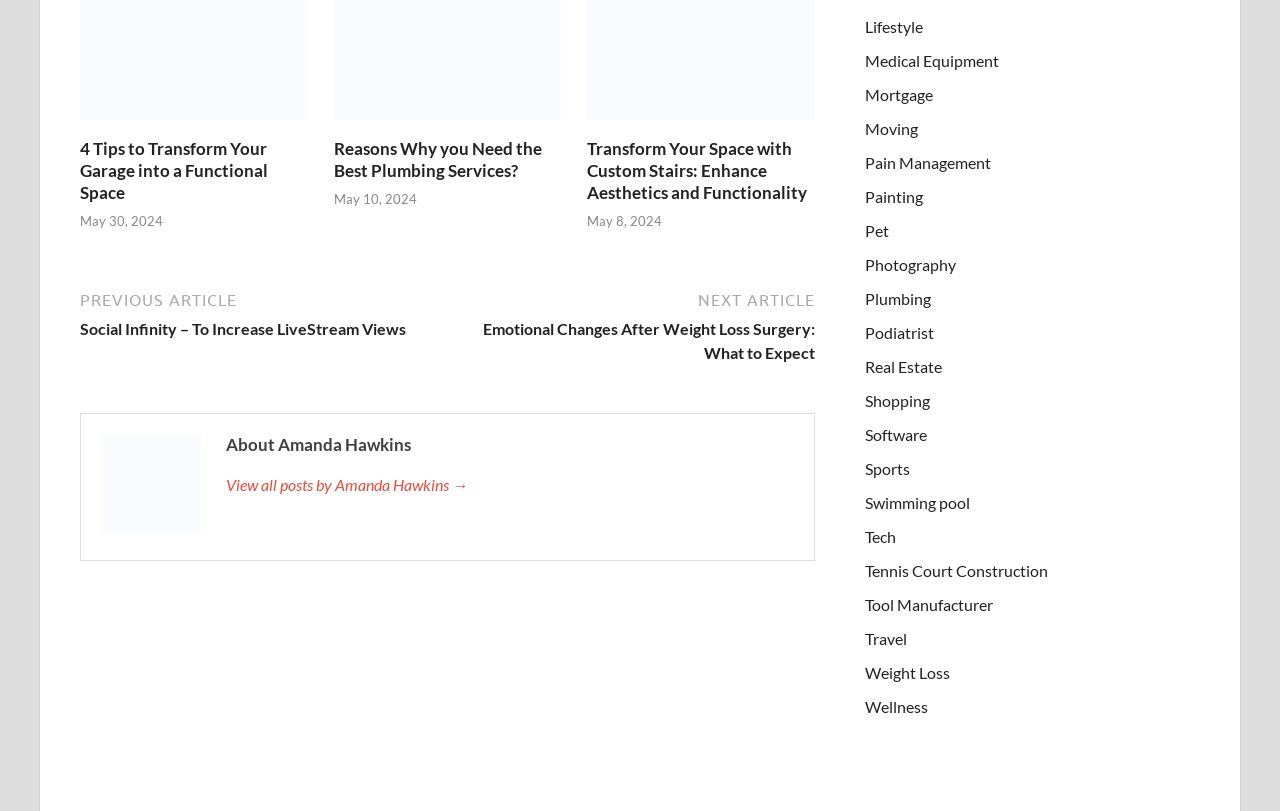Determine the bounding box coordinates of the element that should be clicked to execute the following command: "Read the article about transforming garage into a functional space".

[0.062, 0.142, 0.241, 0.166]